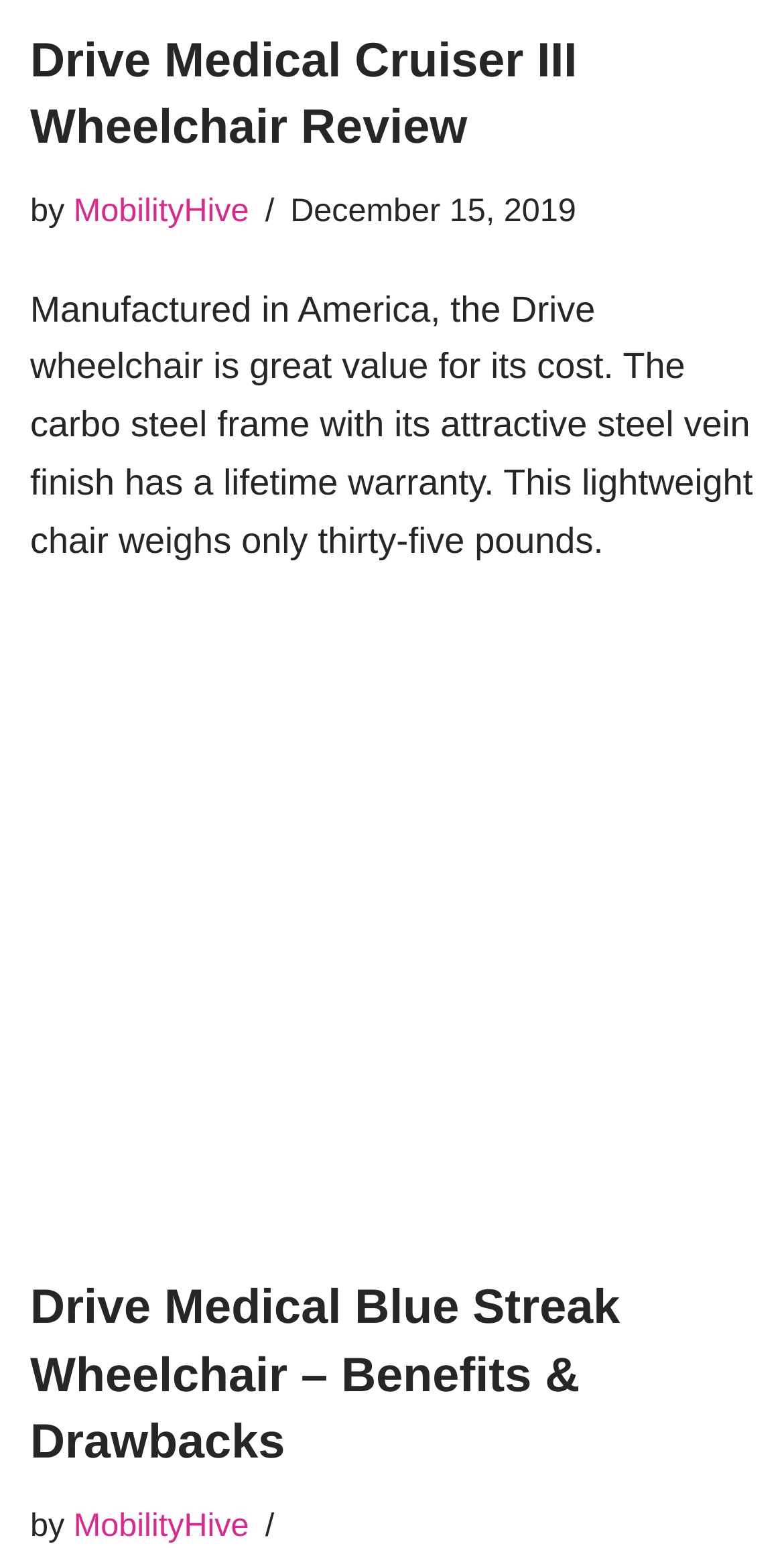What is the weight of the Drive wheelchair?
Please provide a detailed and thorough answer to the question.

The weight of the Drive wheelchair is mentioned in the review text as 'This lightweight chair weighs only thirty-five pounds.' which is a StaticText element on the webpage.